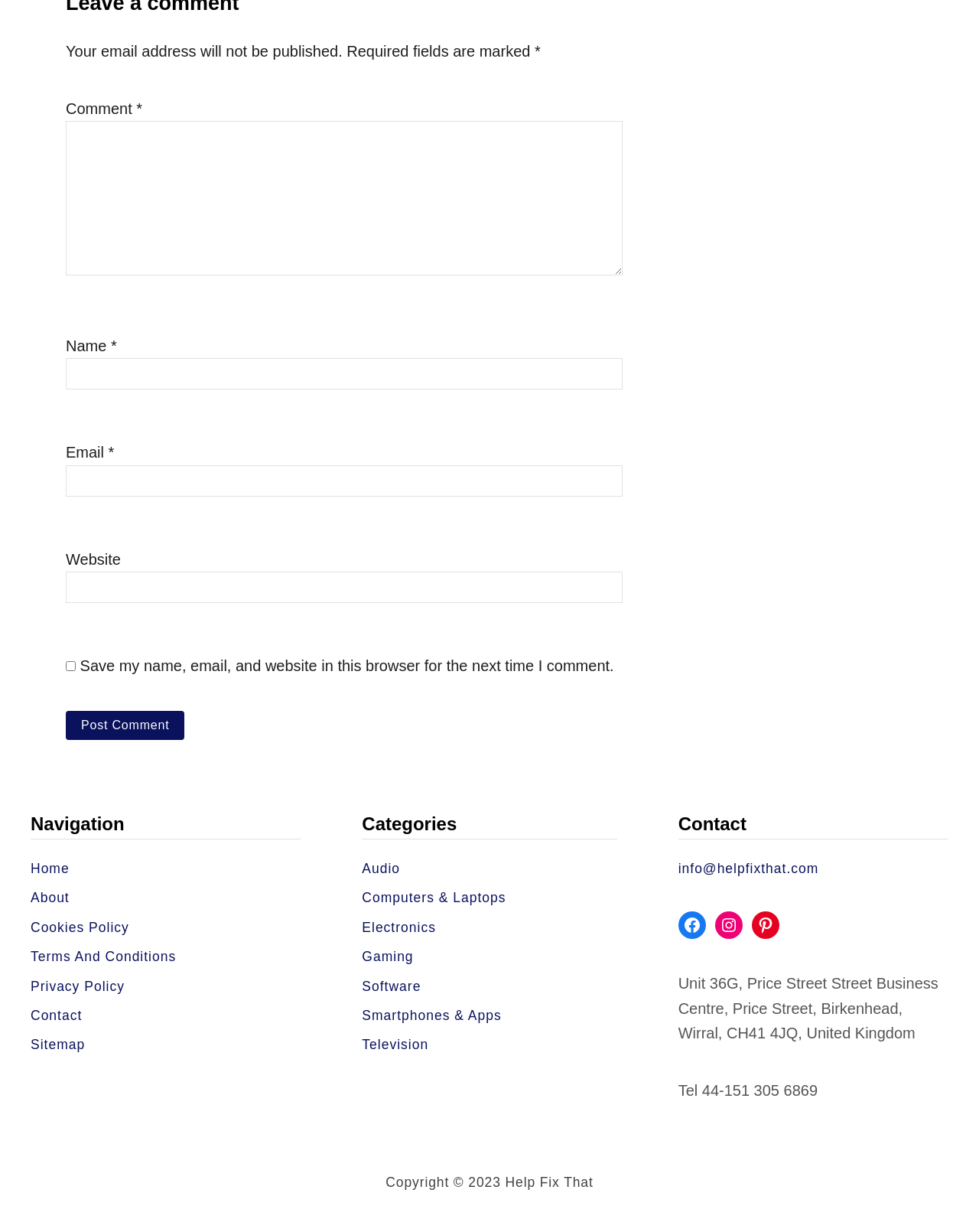Please answer the following query using a single word or phrase: 
What is the contact email address of the website?

info@helpfixthat.com